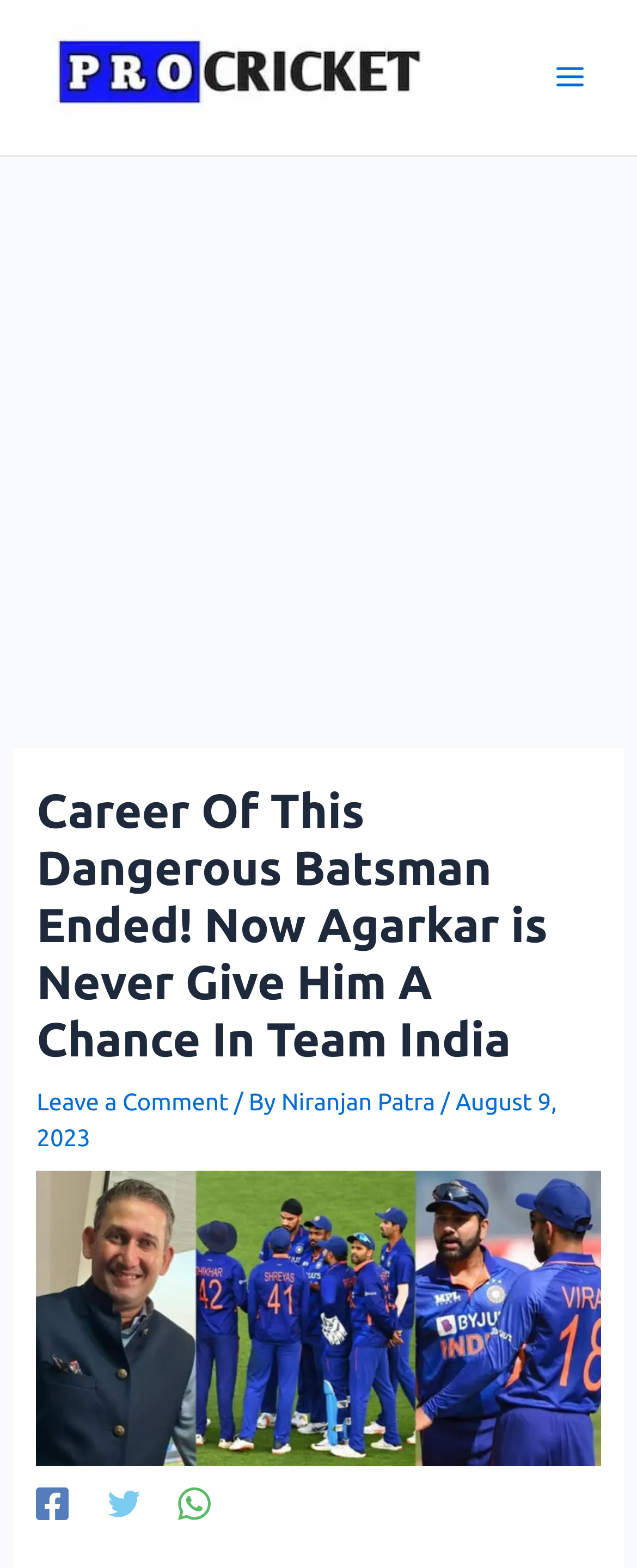Please predict the bounding box coordinates (top-left x, top-left y, bottom-right x, bottom-right y) for the UI element in the screenshot that fits the description: Rick Botti

None